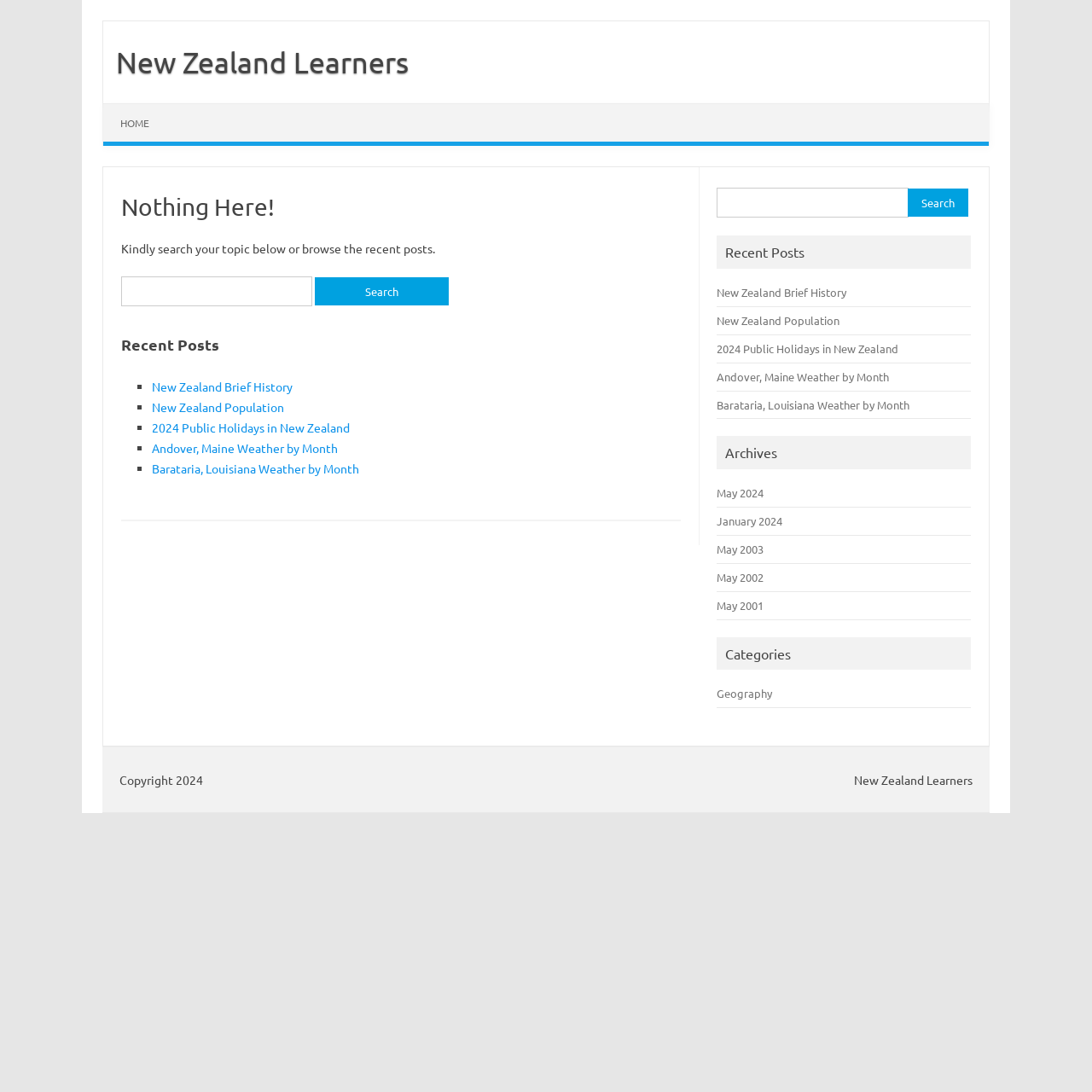Please reply with a single word or brief phrase to the question: 
How many search boxes are available on this webpage?

2